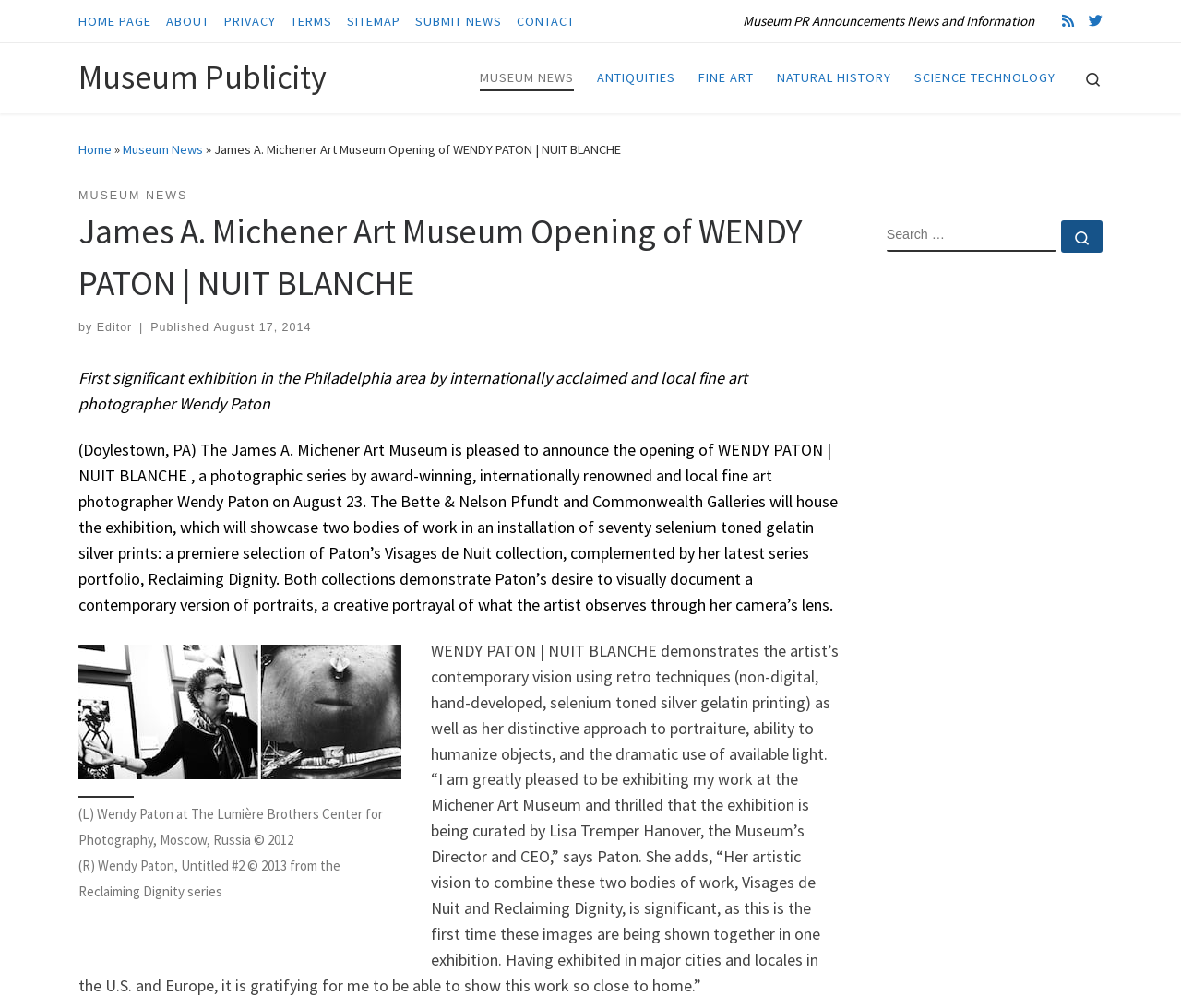Pinpoint the bounding box coordinates of the clickable element to carry out the following instruction: "Read more about the 'WENDY PATON | NUIT BLANCHE' exhibition."

[0.066, 0.186, 0.711, 0.335]